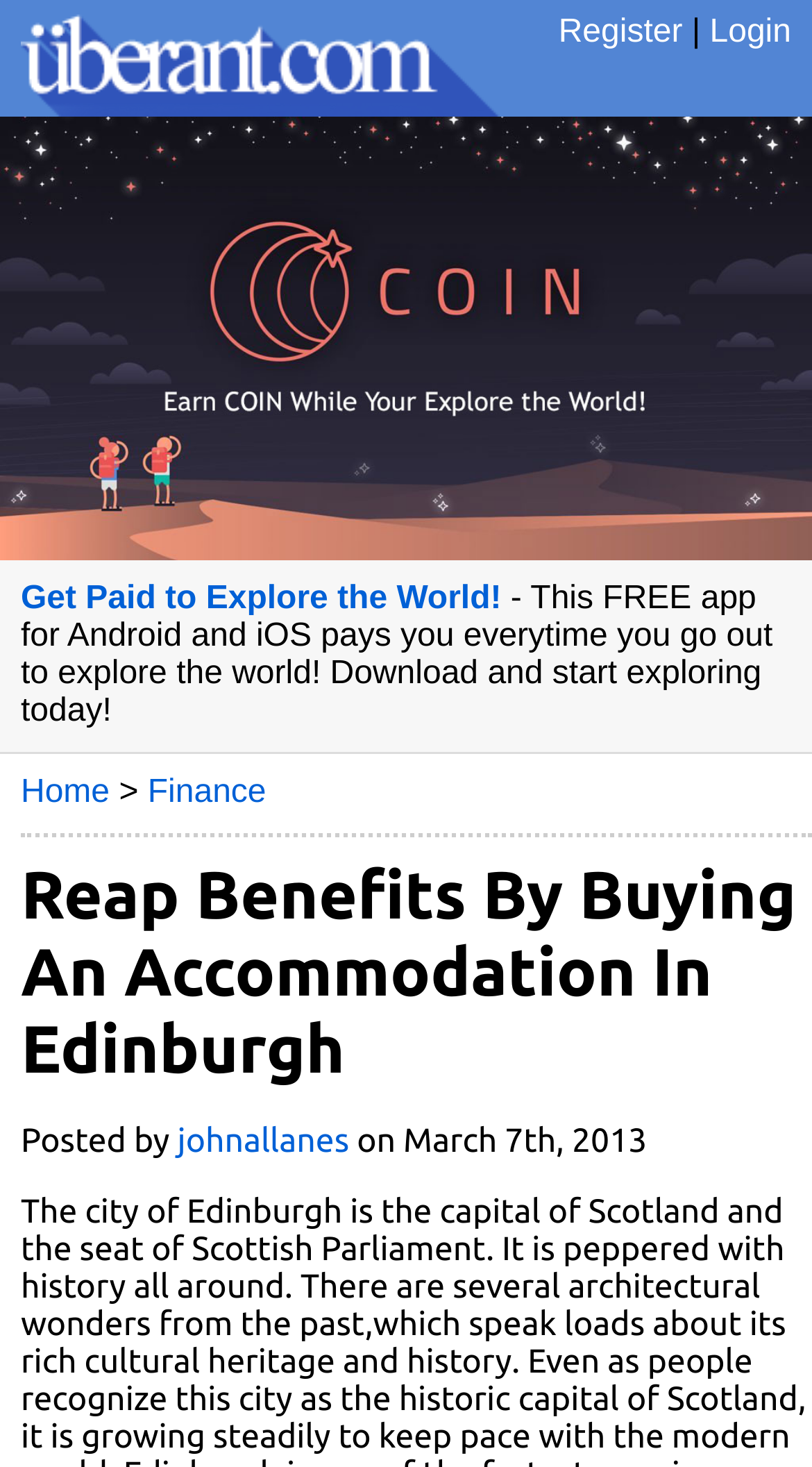Kindly determine the bounding box coordinates for the clickable area to achieve the given instruction: "Register on the website".

[0.688, 0.01, 0.841, 0.034]